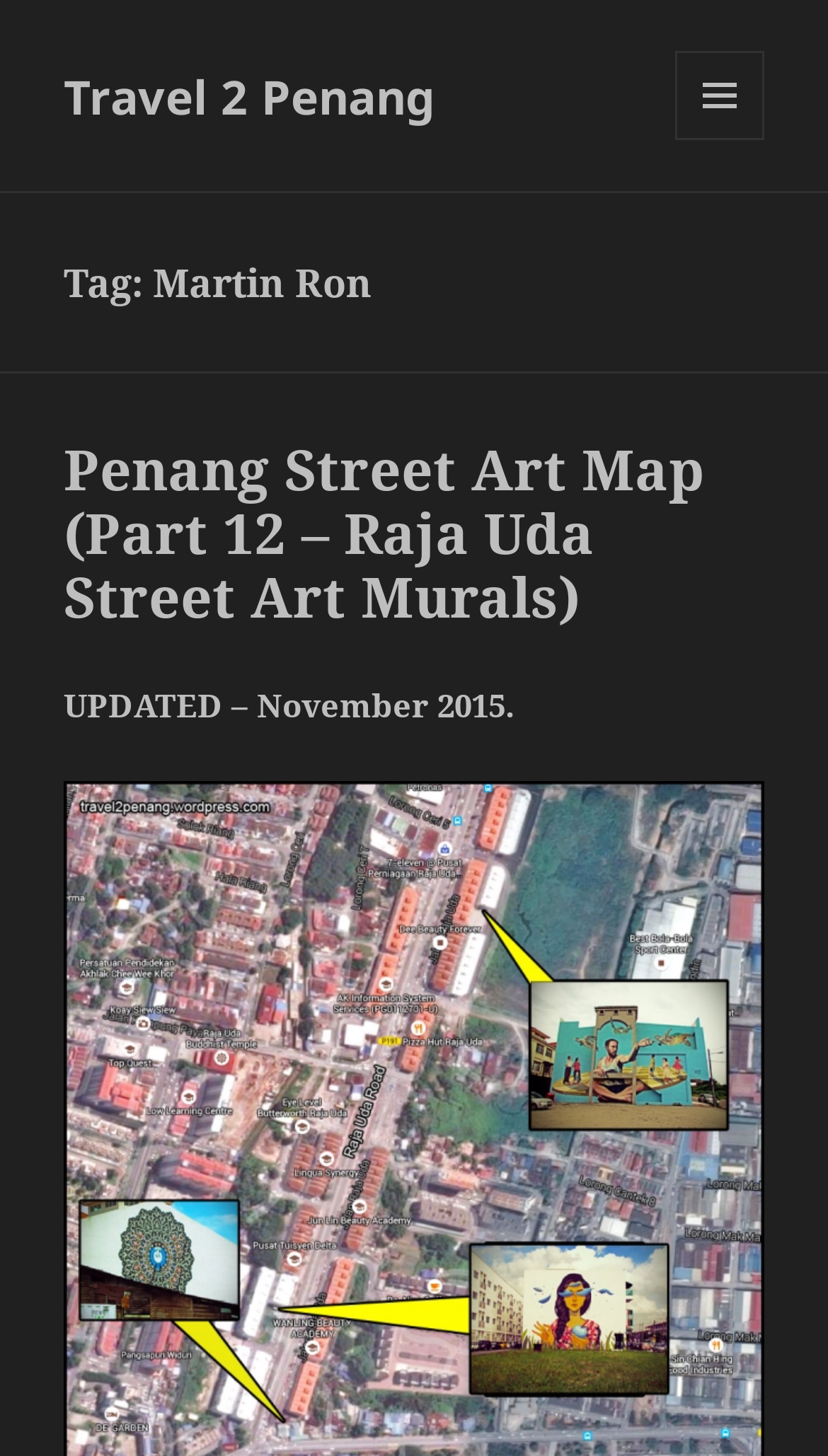Identify the bounding box coordinates for the UI element described as: "Travel 2 Penang".

[0.077, 0.044, 0.526, 0.087]